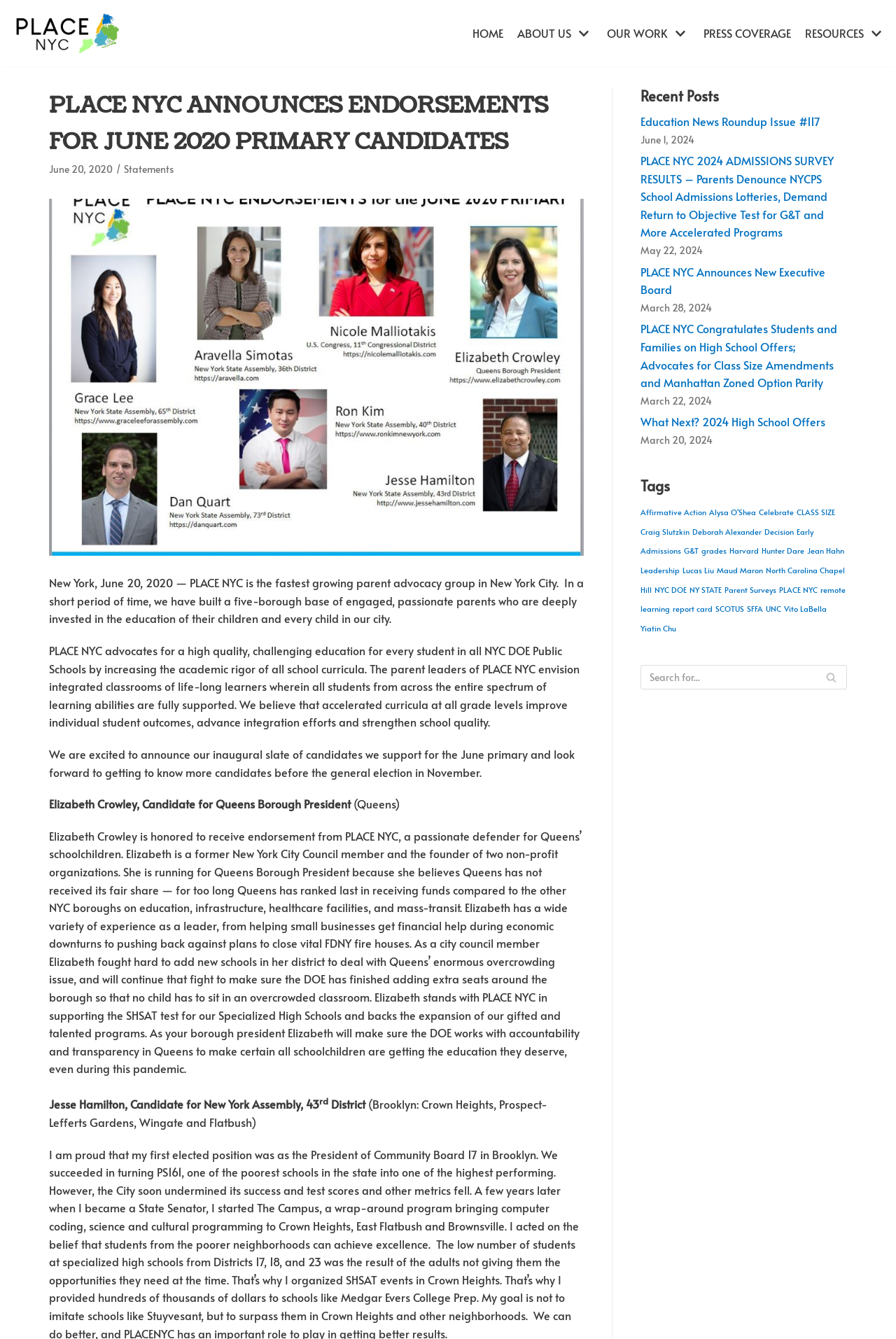Please provide the bounding box coordinates for the element that needs to be clicked to perform the following instruction: "Click on the 'Elizabeth Crowley, Candidate for Queens Borough President' link". The coordinates should be given as four float numbers between 0 and 1, i.e., [left, top, right, bottom].

[0.055, 0.594, 0.391, 0.606]